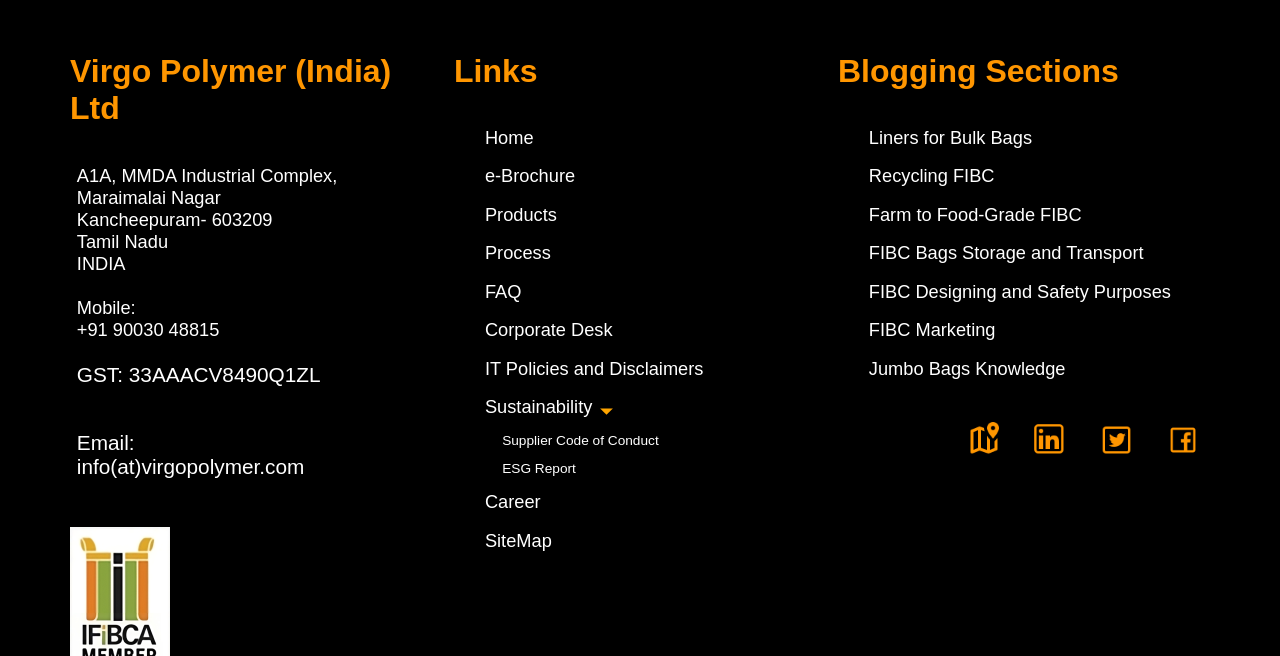What is the company name?
Utilize the information in the image to give a detailed answer to the question.

The company name is obtained from the heading element at the top of the webpage, which reads 'Virgo Polymer (India) Ltd'.